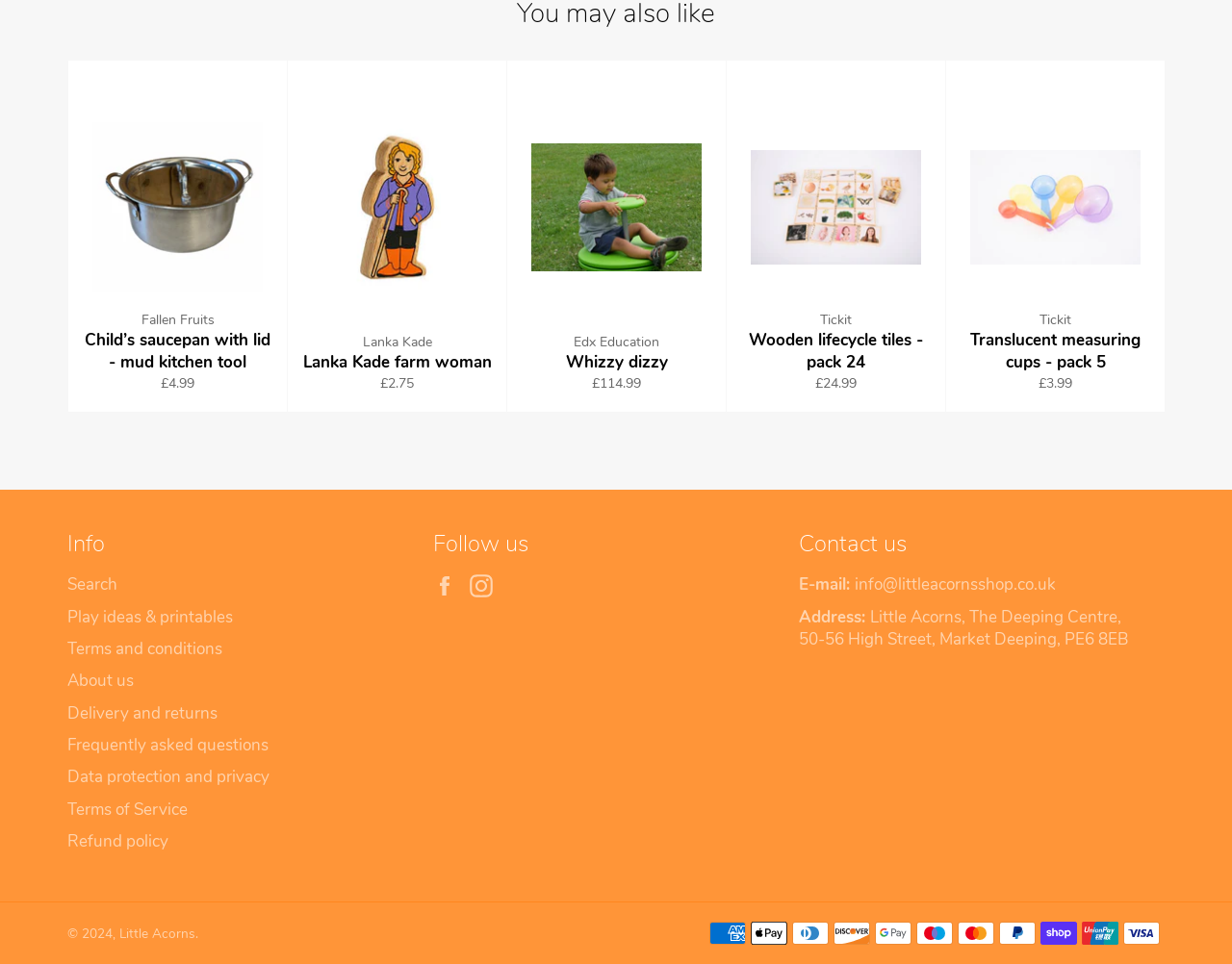How many social media platforms are listed under 'Follow us'?
Please use the image to provide a one-word or short phrase answer.

2